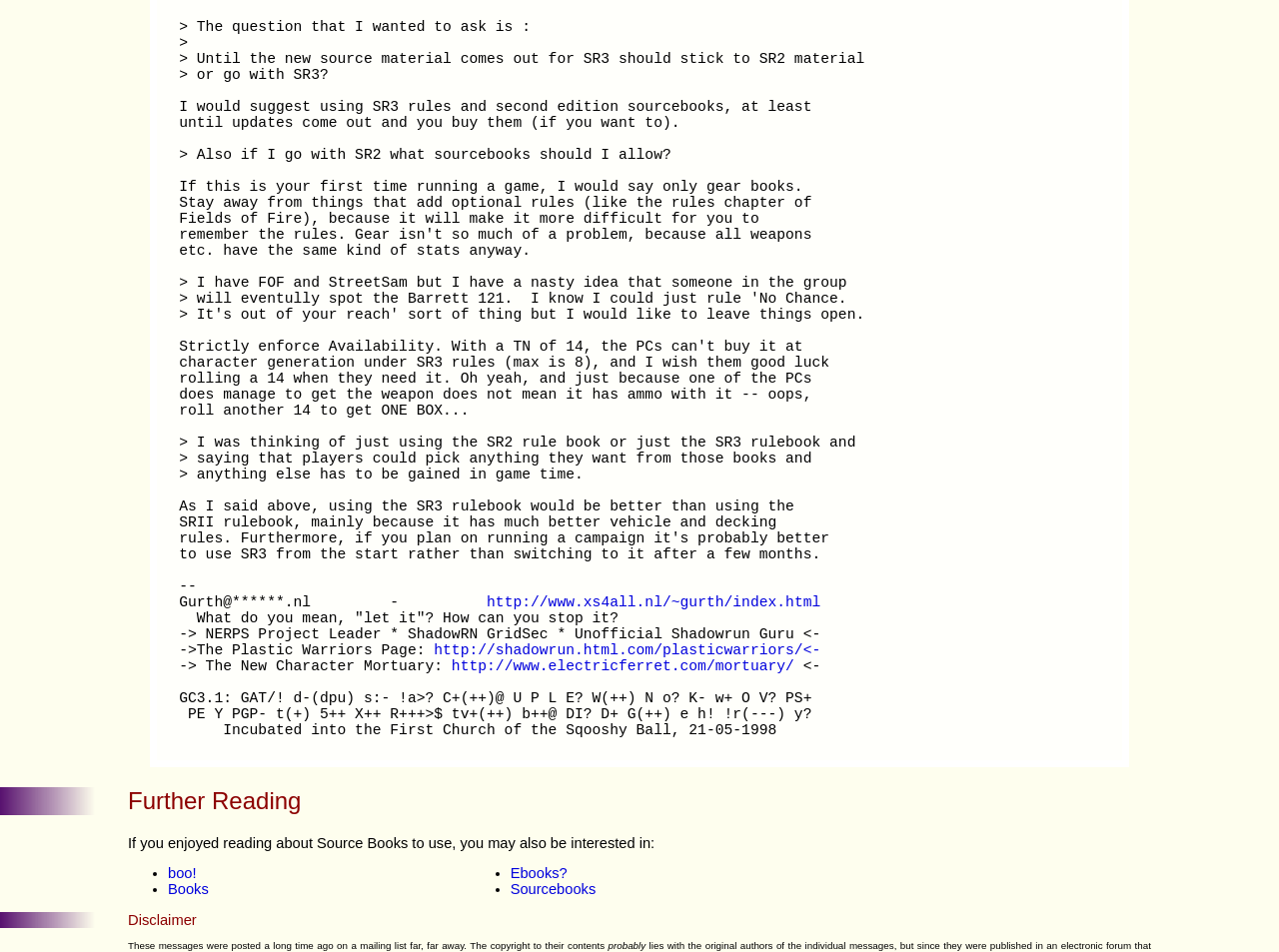Give a short answer to this question using one word or a phrase:
What is the purpose of the New Character Mortuary?

Unknown